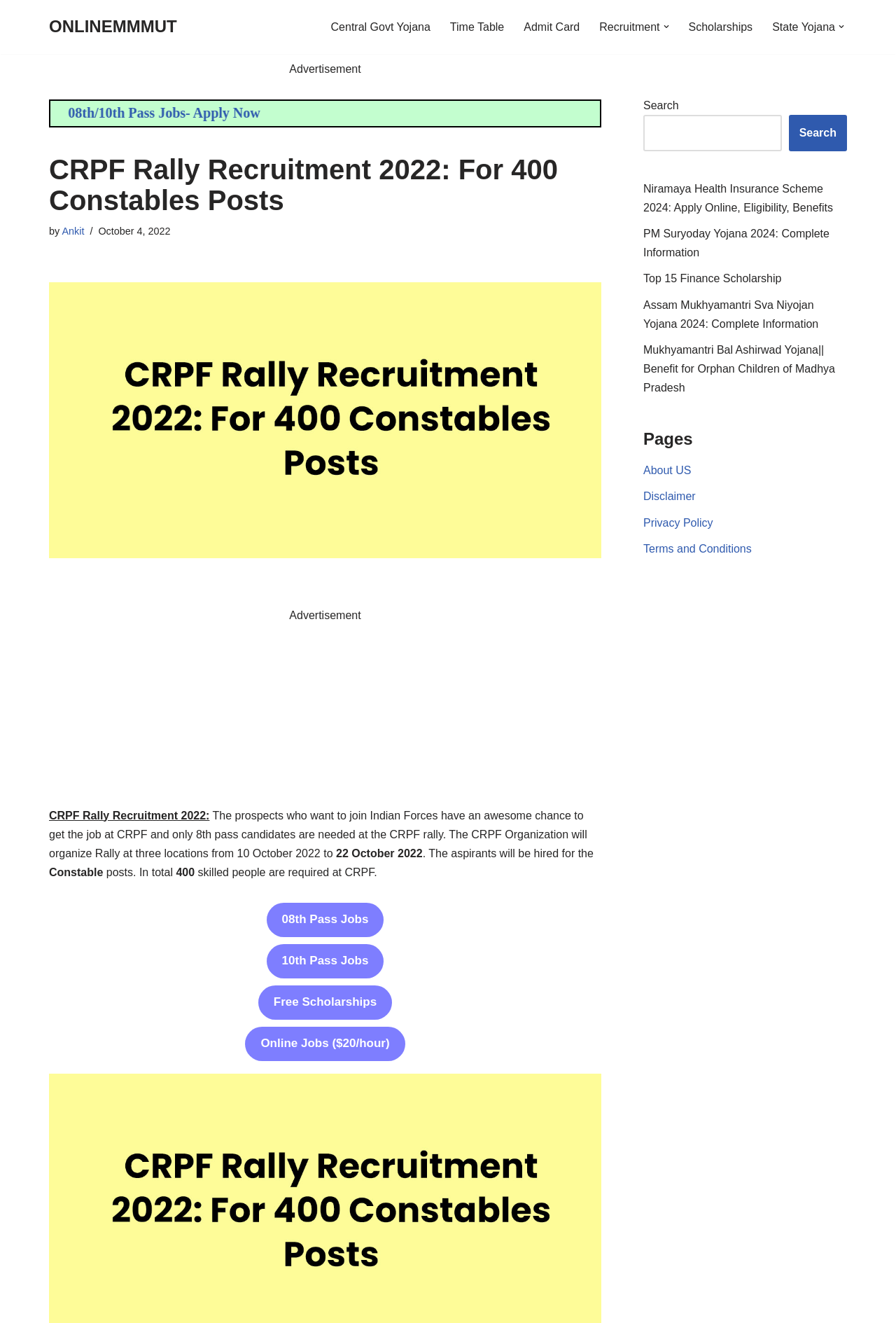Determine the bounding box coordinates for the element that should be clicked to follow this instruction: "Open the 'Primary Menu'". The coordinates should be given as four float numbers between 0 and 1, in the format [left, top, right, bottom].

[0.366, 0.013, 0.945, 0.027]